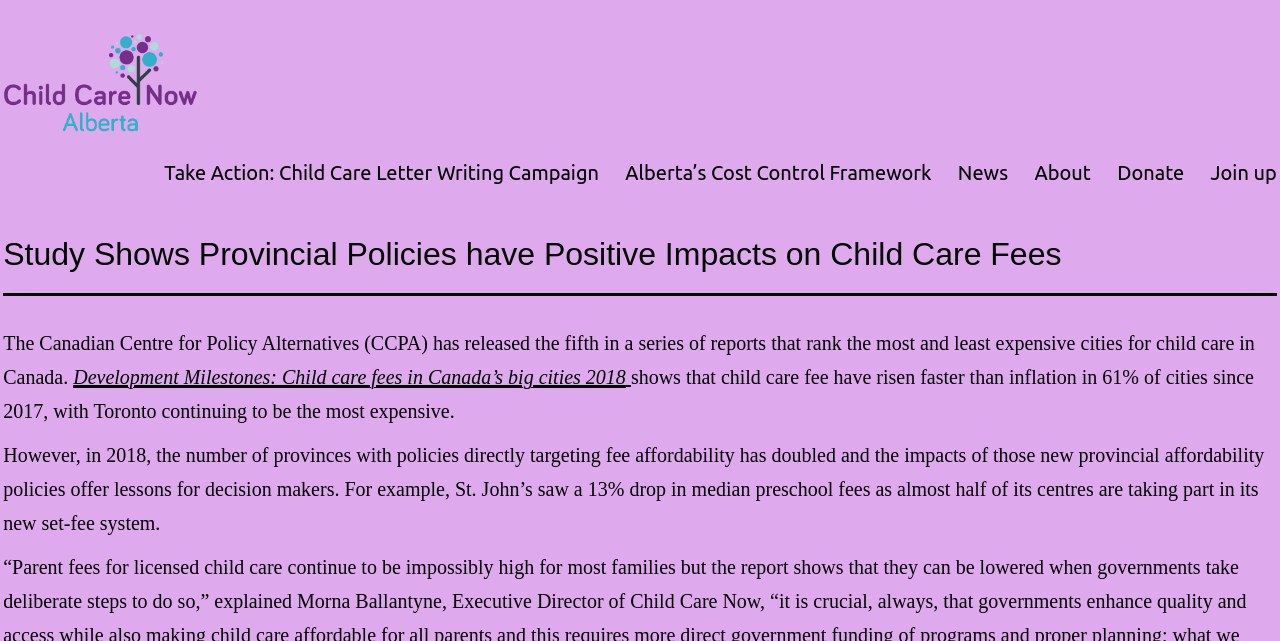How many provinces have policies directly targeting fee affordability?
Using the image, provide a detailed and thorough answer to the question.

The answer can be inferred from the StaticText element which states 'However, in 2018, the number of provinces with policies directly targeting fee affordability has doubled...'